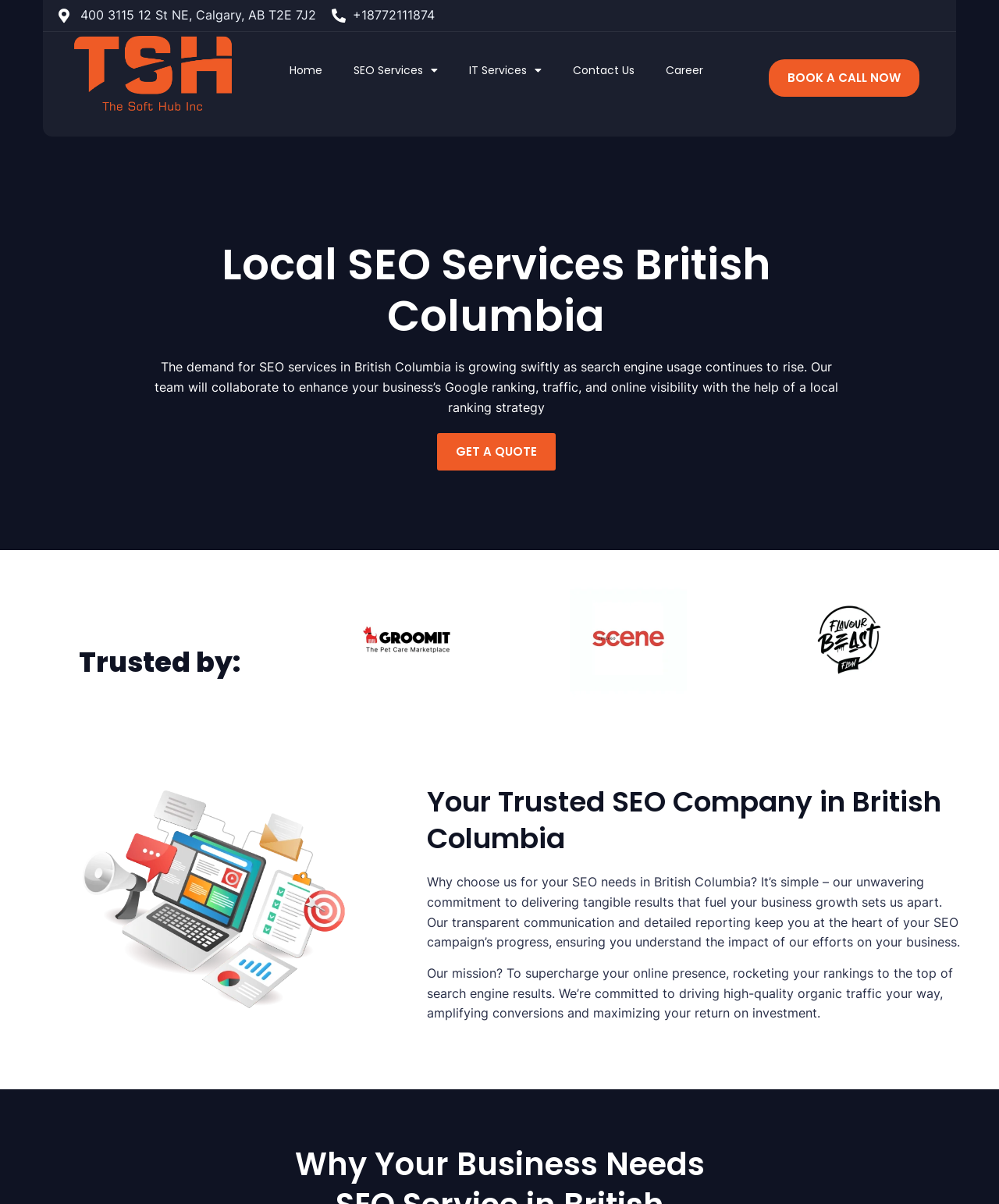How many links are there in the main navigation menu?
Please provide a single word or phrase in response based on the screenshot.

5